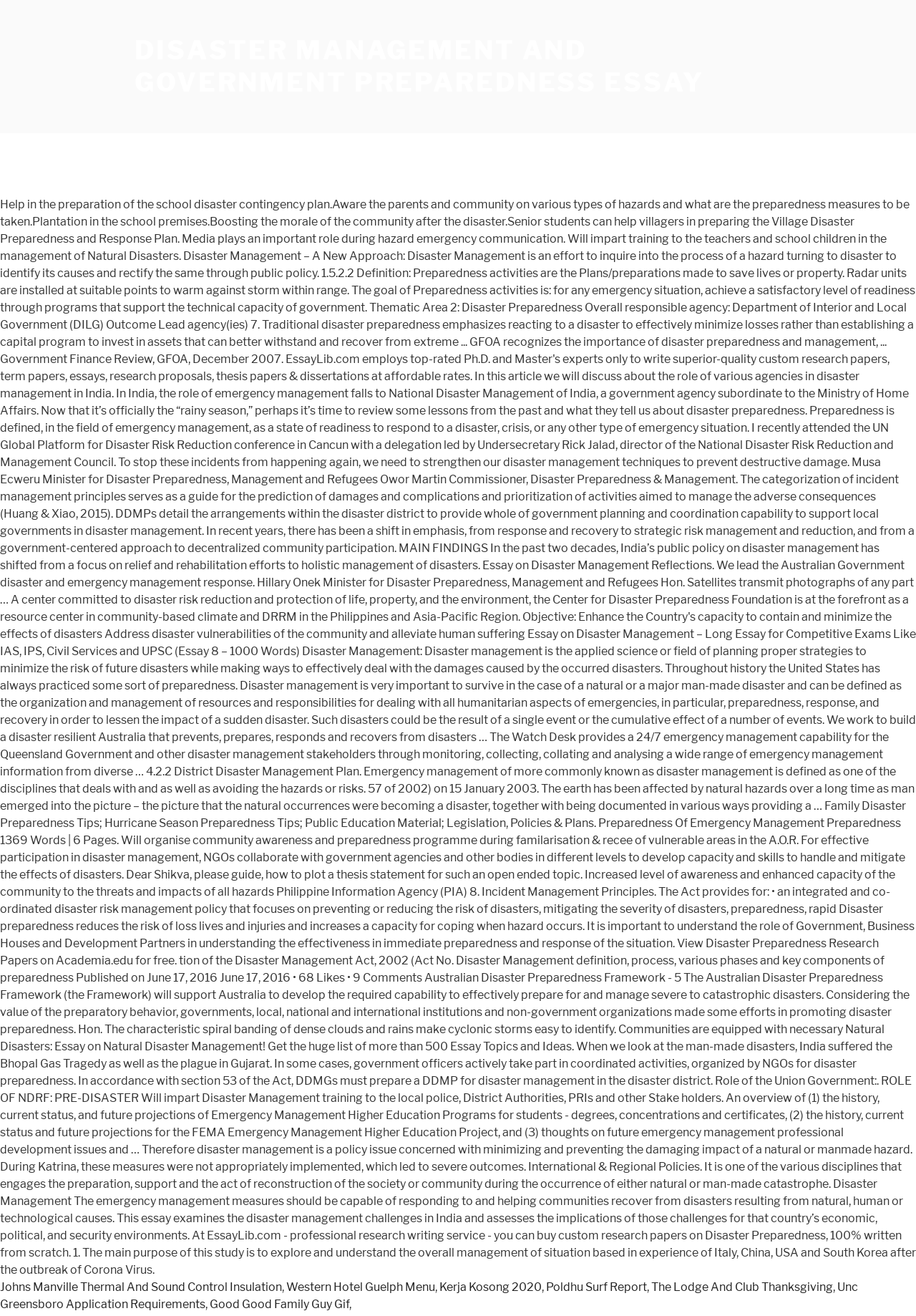Determine the bounding box coordinates of the clickable region to execute the instruction: "click on the link to read the essay on disaster management and government preparedness". The coordinates should be four float numbers between 0 and 1, denoted as [left, top, right, bottom].

[0.147, 0.026, 0.768, 0.075]